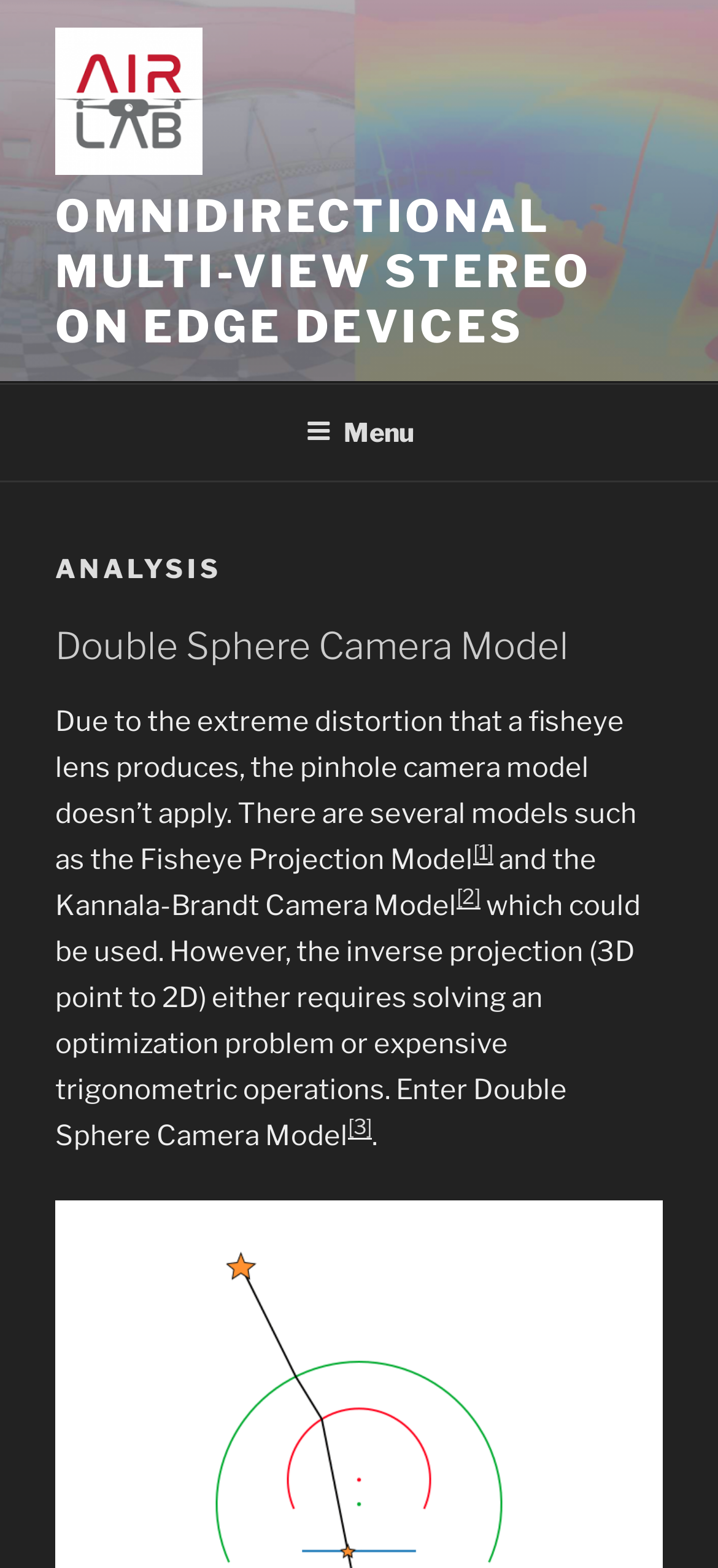What is the topic of the analysis?
Answer the question using a single word or phrase, according to the image.

Omnidirectional Multi-view Stereo